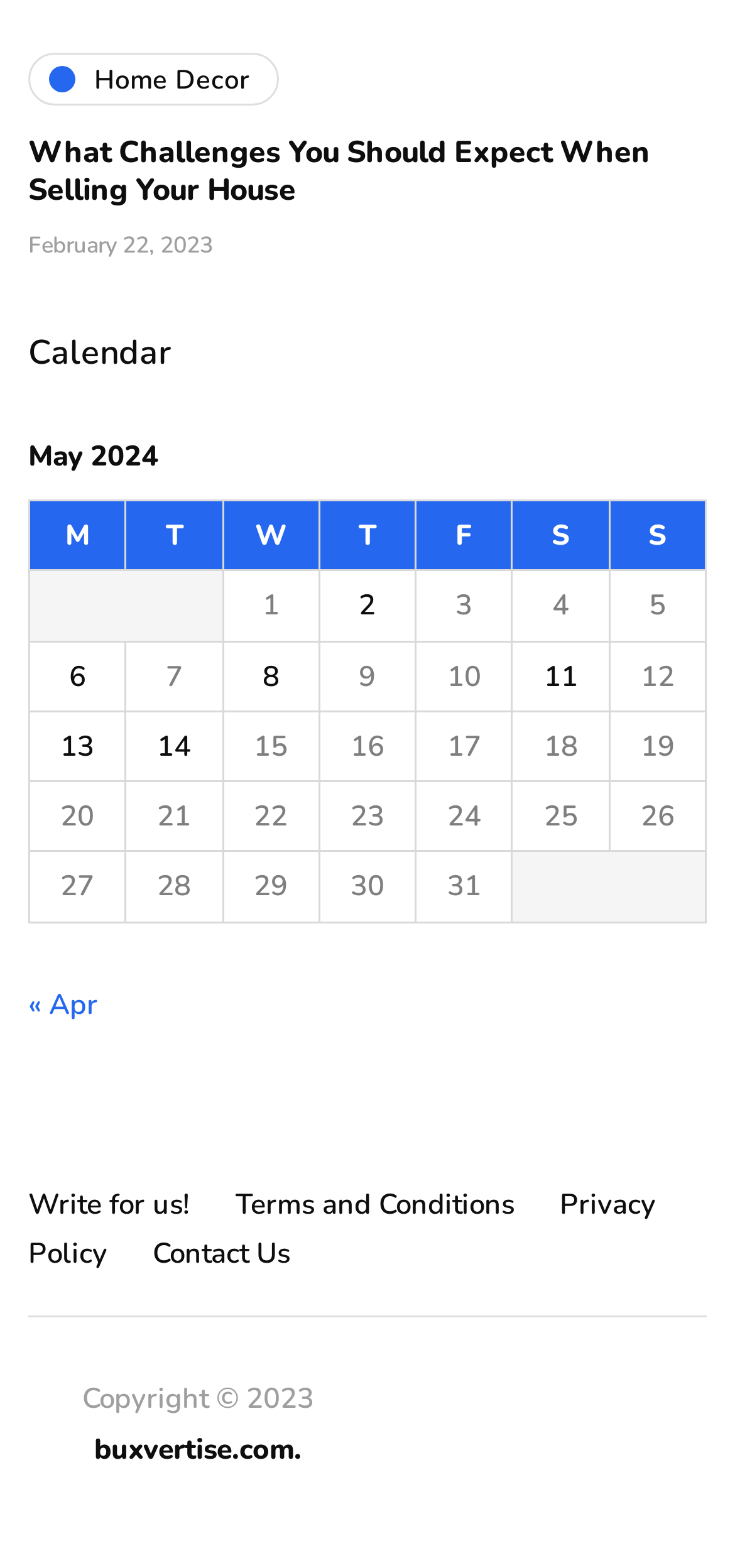Can you find the bounding box coordinates for the element to click on to achieve the instruction: "Write for us!"?

[0.038, 0.756, 0.259, 0.78]